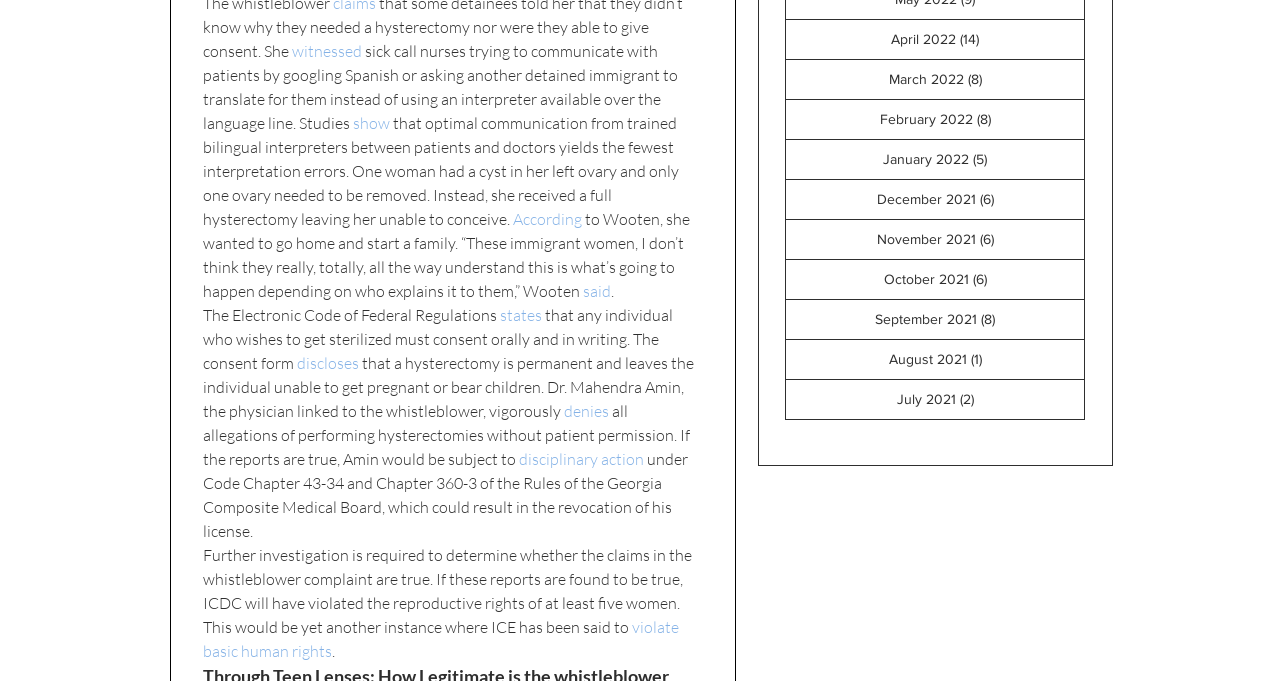Can you specify the bounding box coordinates of the area that needs to be clicked to fulfill the following instruction: "read the article about sick call nurses"?

[0.159, 0.06, 0.532, 0.195]